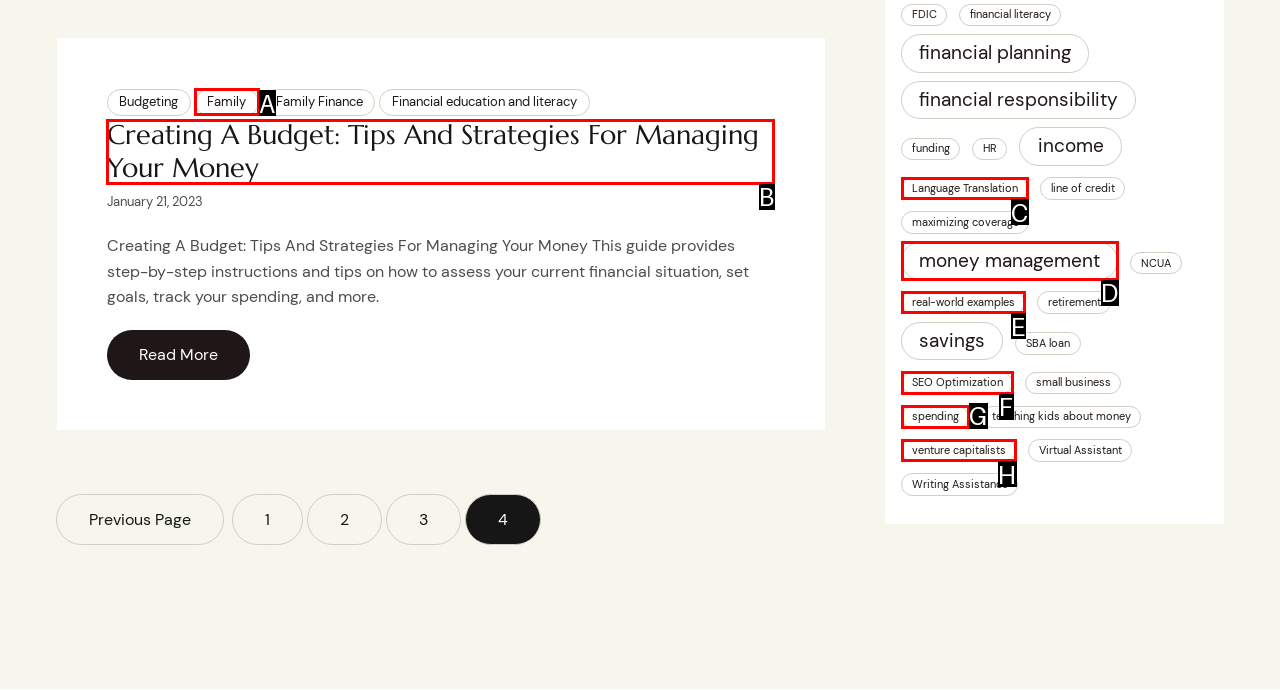Show which HTML element I need to click to perform this task: Read the article 'Creating A Budget: Tips And Strategies For Managing Your Money' Answer with the letter of the correct choice.

B